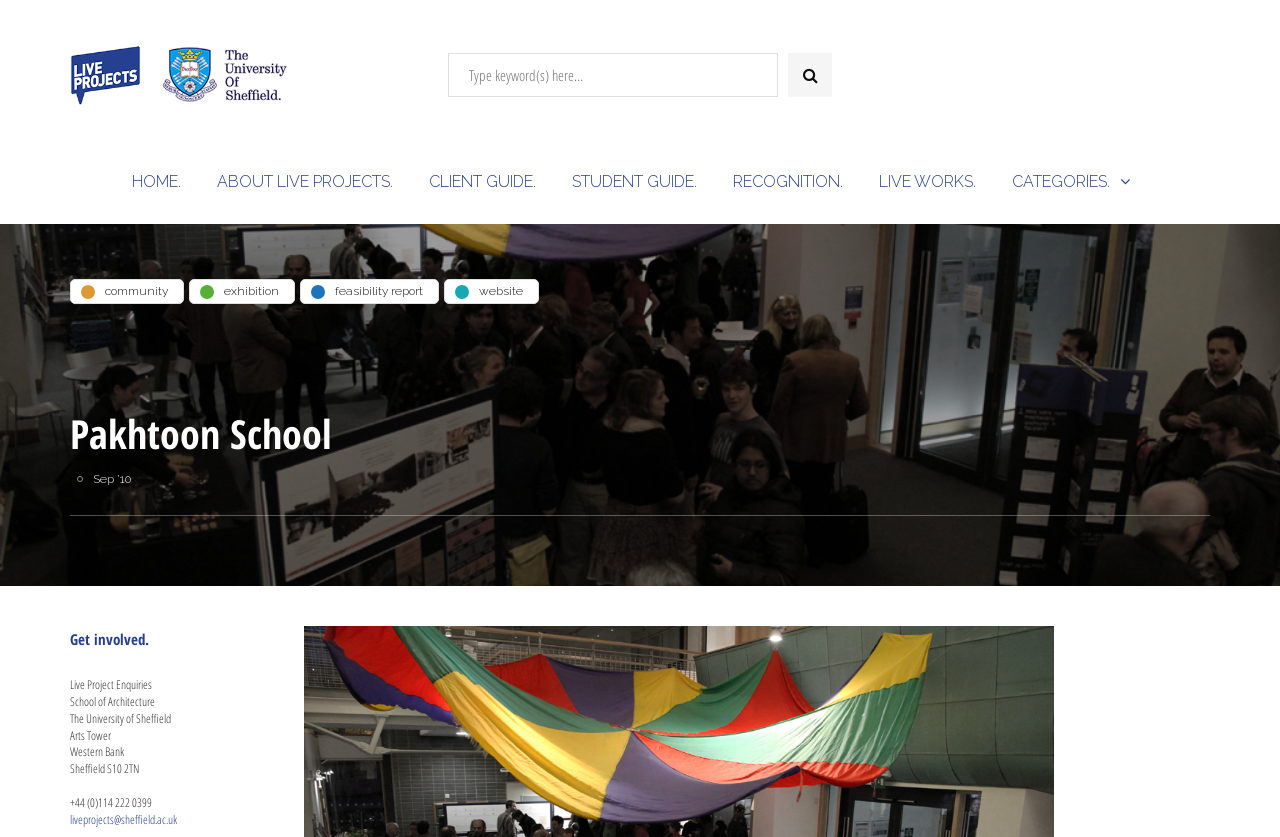What is the location of the school?
Please answer the question with a detailed and comprehensive explanation.

The location of the school can be found at the bottom of the webpage, listed as 'Sheffield S10 2TN', which is likely the postal address of the school.